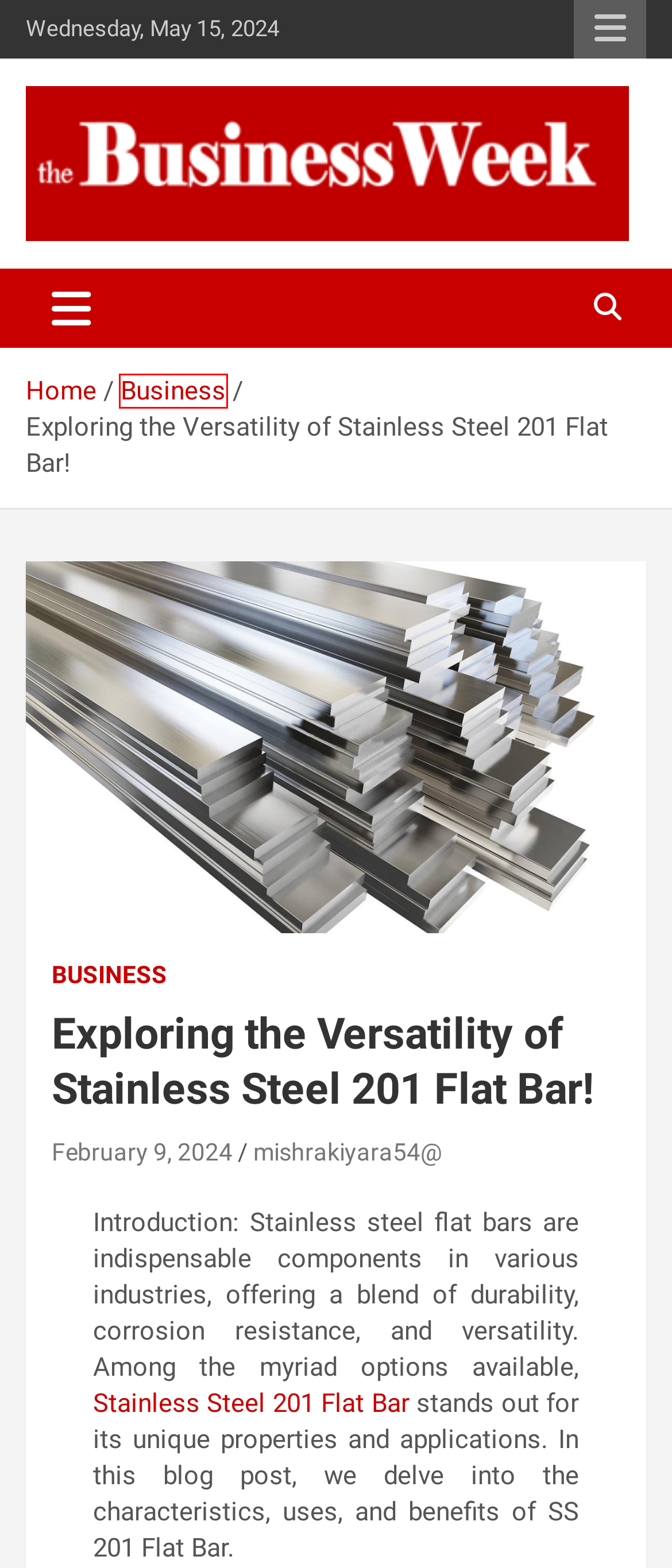You are provided with a screenshot of a webpage that includes a red rectangle bounding box. Please choose the most appropriate webpage description that matches the new webpage after clicking the element within the red bounding box. Here are the candidates:
A. Sport
B. Uncategorized
C. Stainless Steel 201 Flat Bar Manufacturers in India
D. Finest No deposit Incentives In britain Will get 2024
E. Unraveling Common Citroen Car Issues
F. Business
G. Casablanca clothing
H. mishrakiyara54@

F